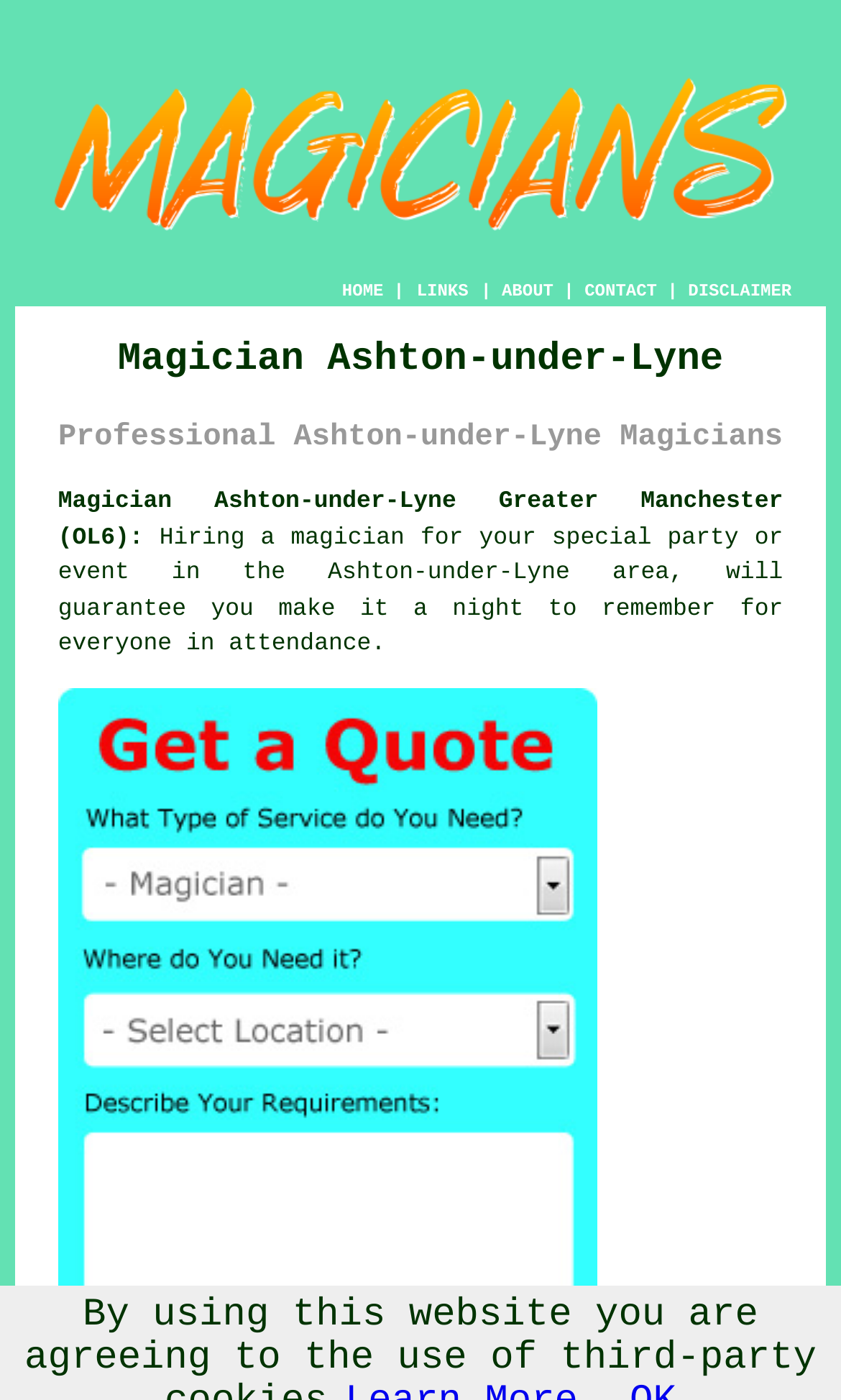What is the purpose of hiring a magician?
Answer briefly with a single word or phrase based on the image.

Make it a night to remember